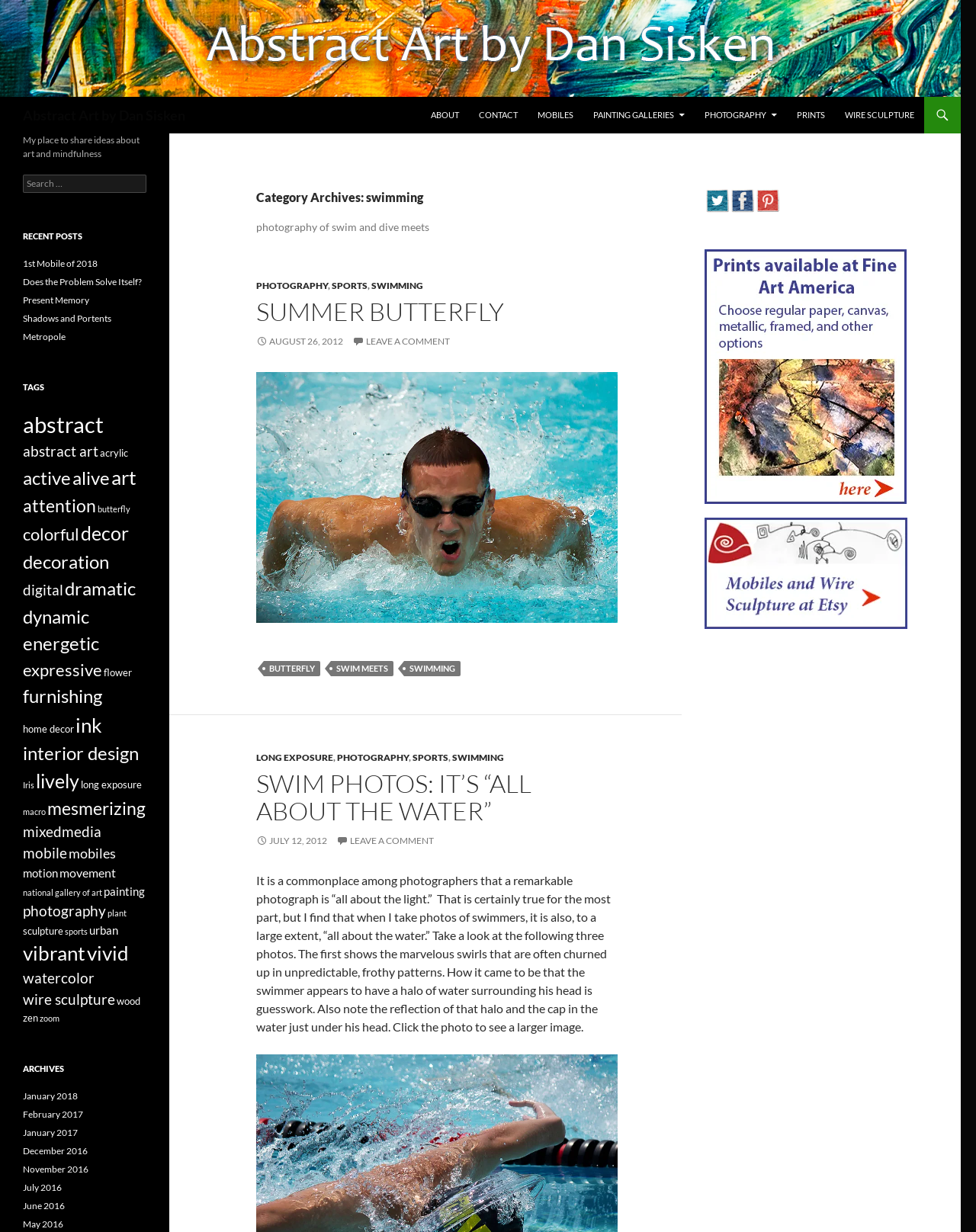Analyze the image and give a detailed response to the question:
What type of photography is featured on this webpage?

Based on the webpage's meta description and the content of the webpage, it is clear that the photography featured on this webpage is related to swim and dive meets.